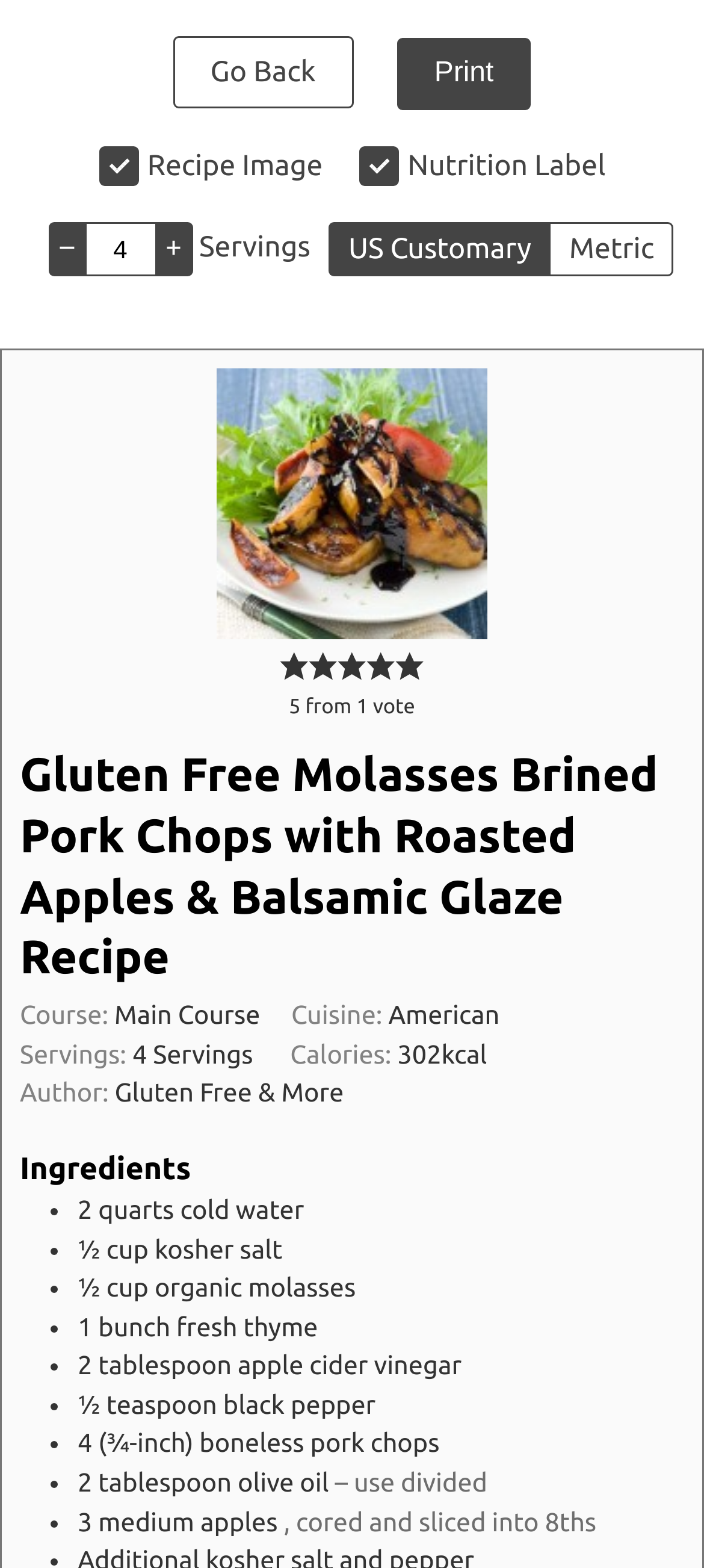Can individuals with gluten intolerance consume this recipe?
Using the image, elaborate on the answer with as much detail as possible.

I determined the answer by looking at the title of the webpage, which includes 'Gluten Free', indicating that the recipe is gluten-free and suitable for individuals with gluten intolerance.